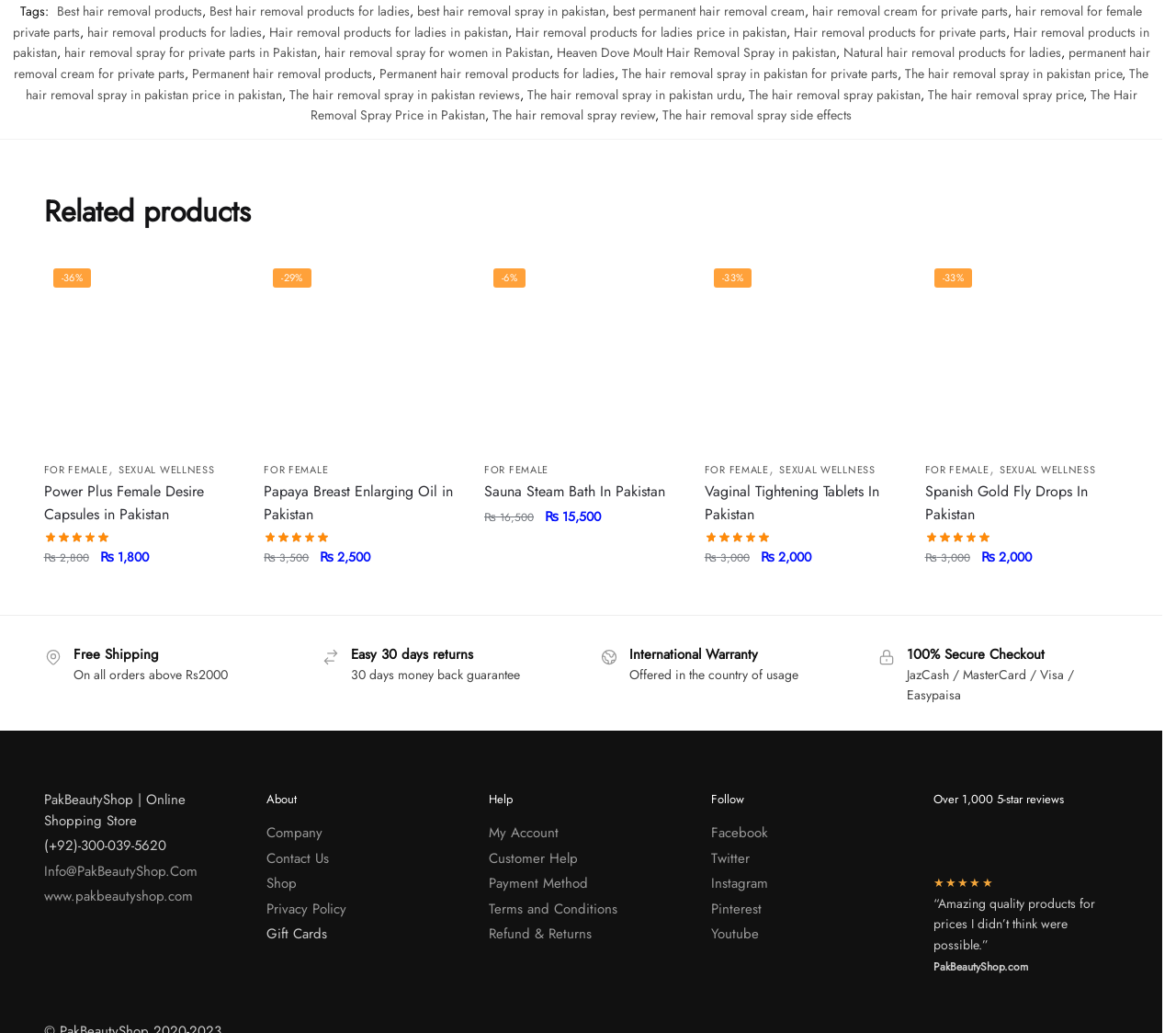Locate the bounding box coordinates of the area that needs to be clicked to fulfill the following instruction: "Click on 'hair removal products for ladies'". The coordinates should be in the format of four float numbers between 0 and 1, namely [left, top, right, bottom].

[0.074, 0.014, 0.223, 0.032]